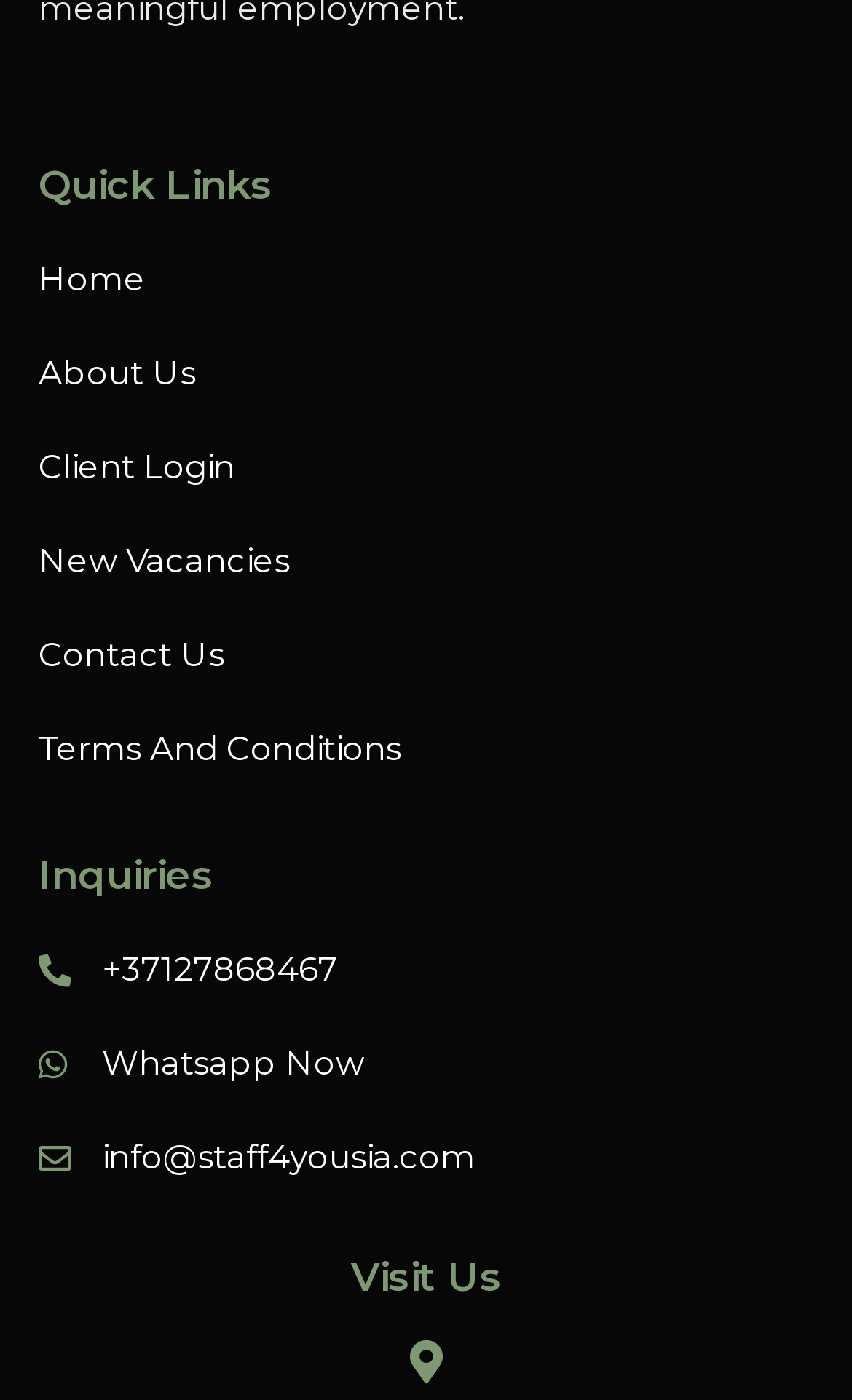How many links are in the Quick Links section?
Using the visual information from the image, give a one-word or short-phrase answer.

6